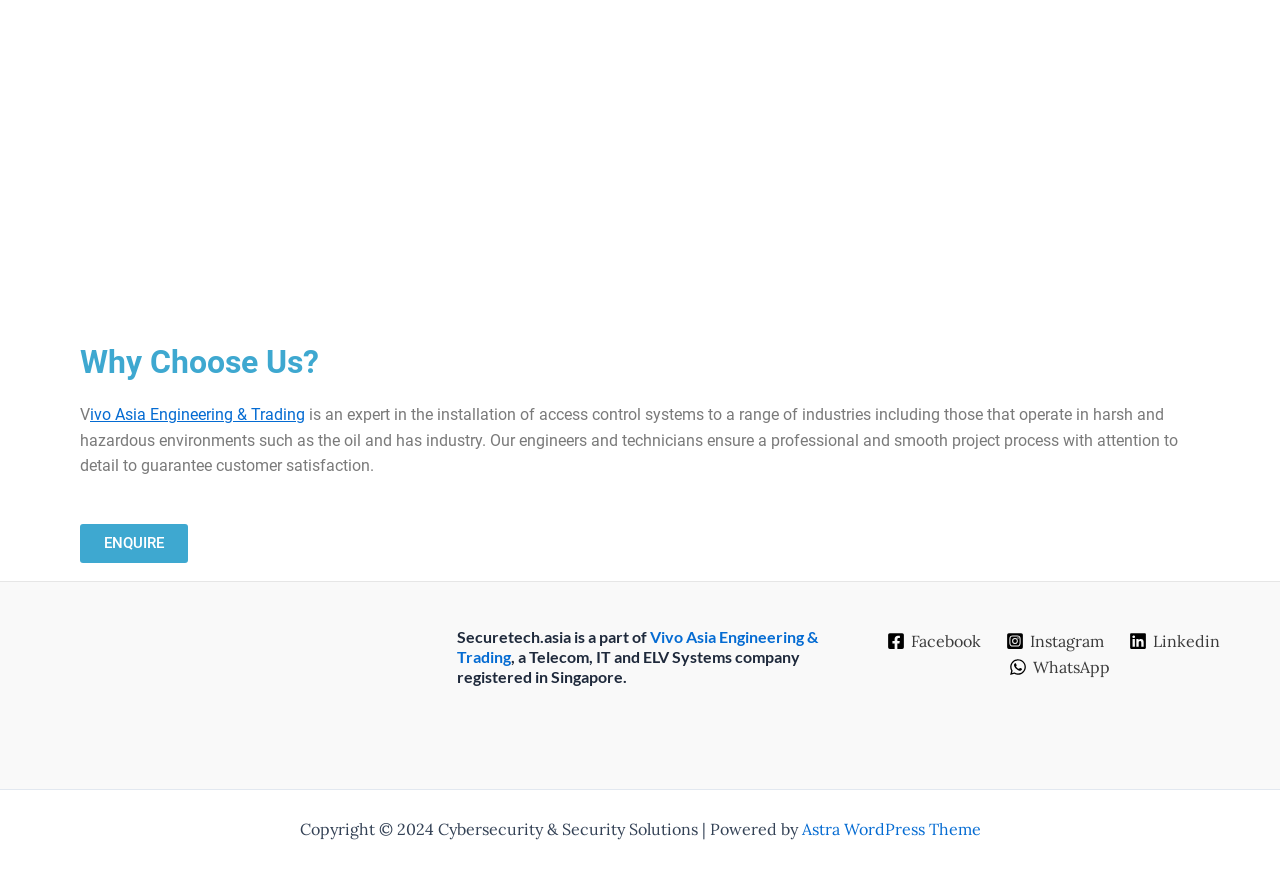Based on the element description ivo Asia Engineering & Trading, identify the bounding box coordinates for the UI element. The coordinates should be in the format (top-left x, top-left y, bottom-right x, bottom-right y) and within the 0 to 1 range.

[0.07, 0.466, 0.238, 0.488]